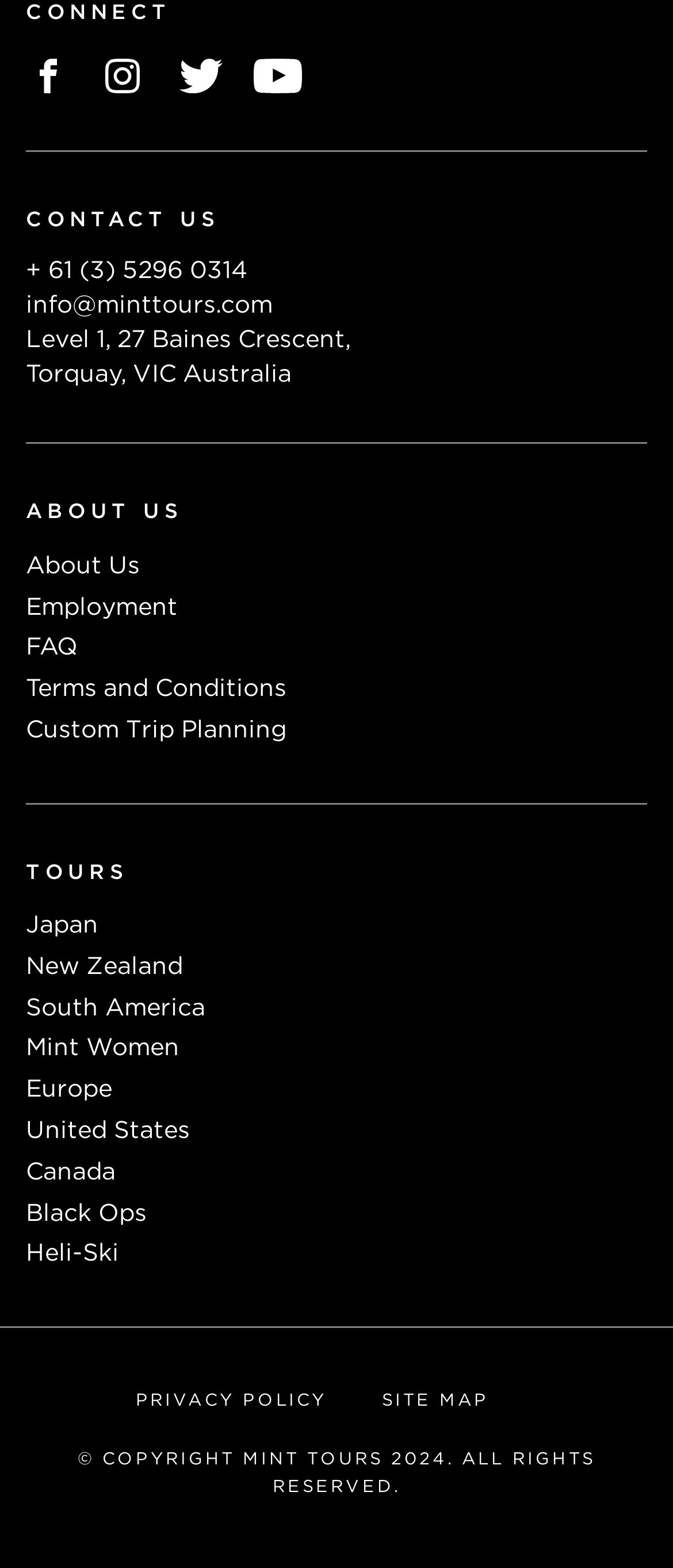Using the given element description, provide the bounding box coordinates (top-left x, top-left y, bottom-right x, bottom-right y) for the corresponding UI element in the screenshot: + 61 (3) 5296 0314

[0.038, 0.161, 0.962, 0.183]